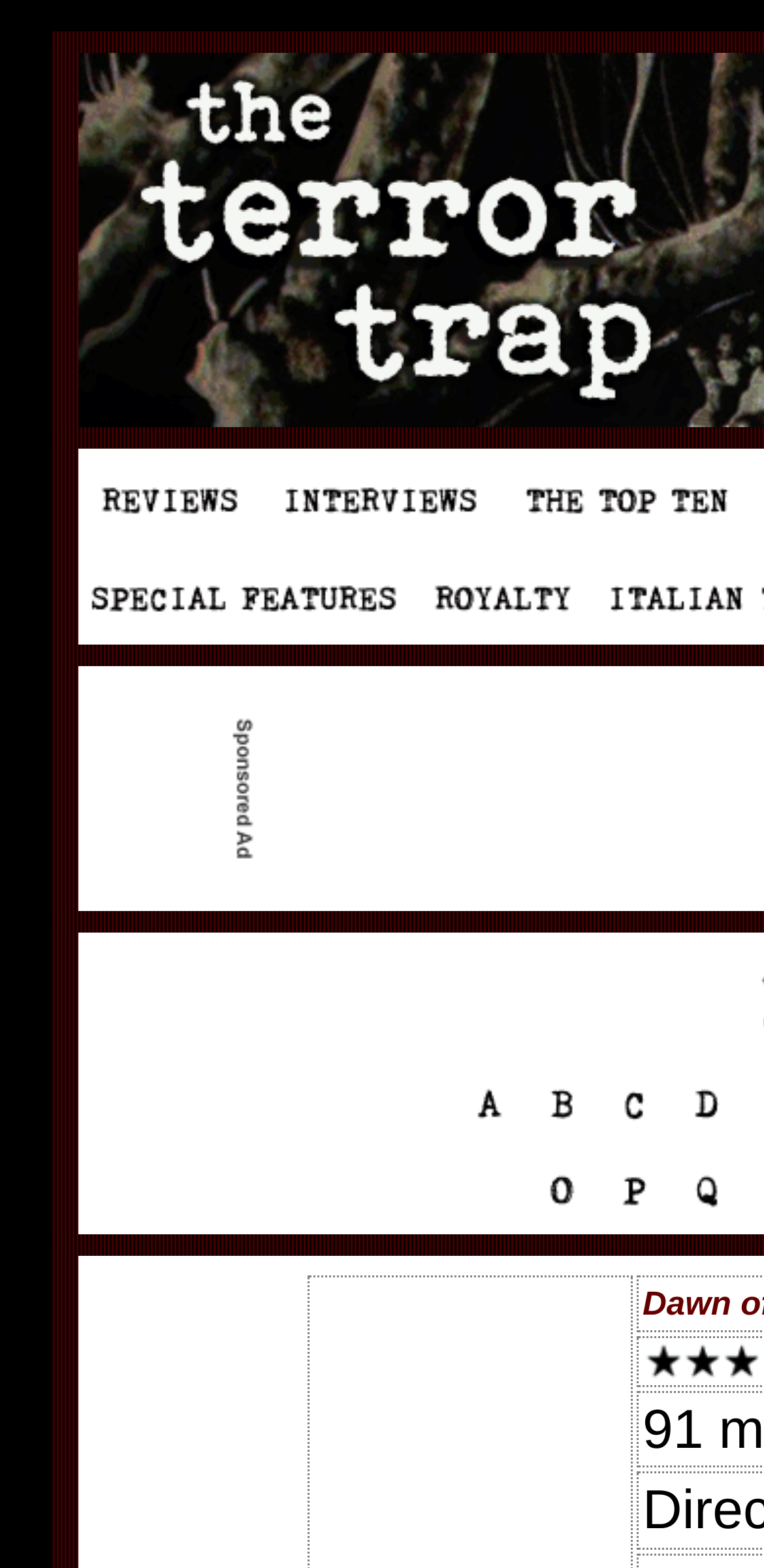Determine the bounding box coordinates of the clickable element necessary to fulfill the instruction: "View the image of the mummy". Provide the coordinates as four float numbers within the 0 to 1 range, i.e., [left, top, right, bottom].

[0.303, 0.447, 0.336, 0.559]